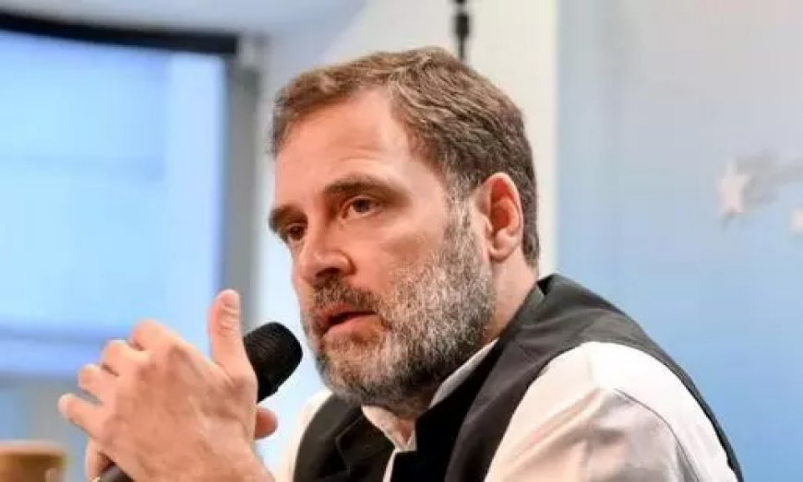Describe all the important aspects and features visible in the image.

In this image, a thoughtful individual is captured during a speaking engagement, holding a microphone and appearing to engage in a serious discussion. The backdrop suggests a professional setting, possibly a conference or seminar. This moment reflects the individual's focus and passion for the topic at hand. The accompanying text emphasizes the significance of the discussion, highlighting the individual's role in advocating for women's reservations in the government and addressing key political issues, underpinned by the current demands for implementation from 2024.